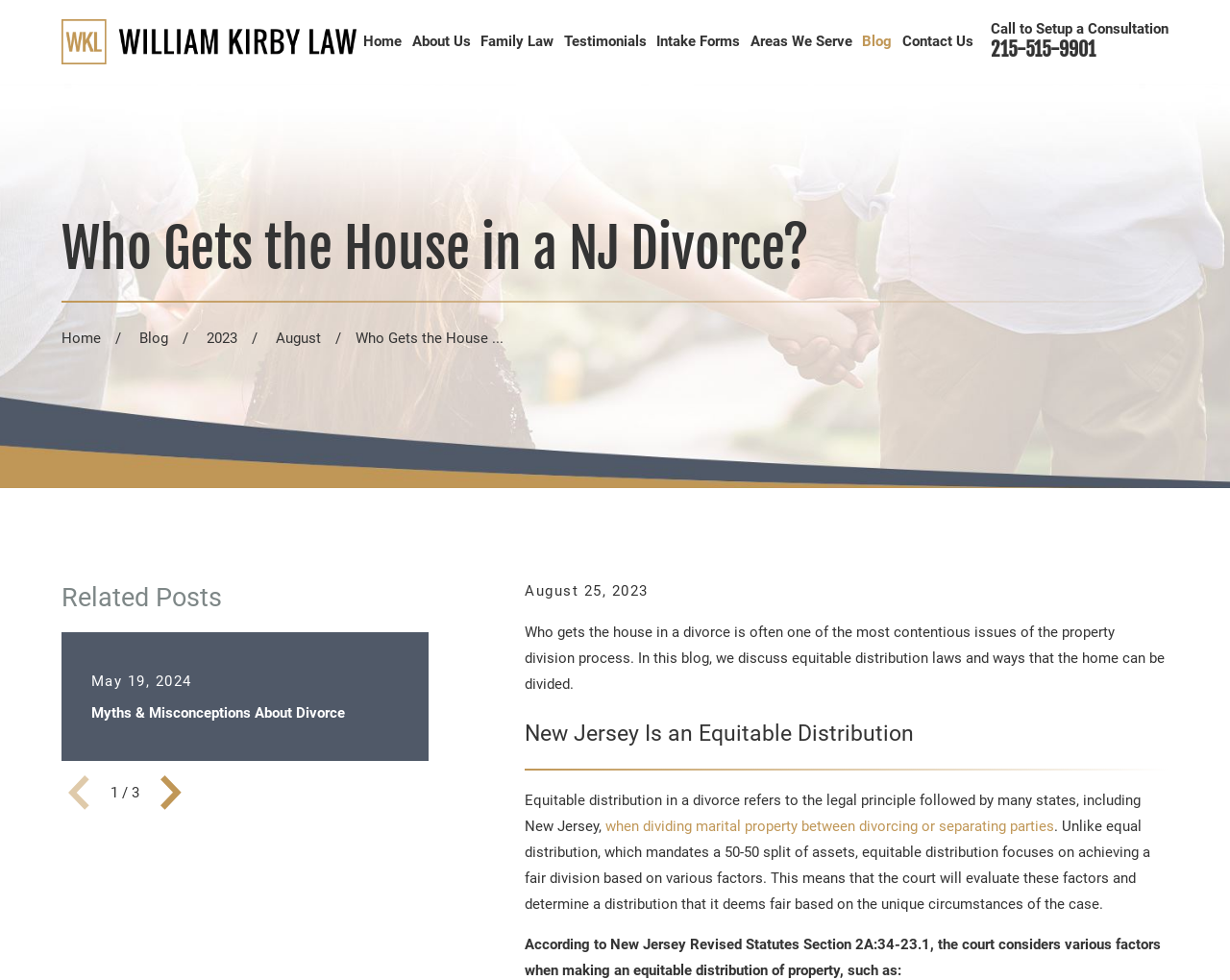How does the court determine property distribution in New Jersey?
Refer to the image and provide a thorough answer to the question.

According to the webpage, in New Jersey, the court determines property distribution based on the principle of equitable distribution, which focuses on achieving a fair division of assets based on various factors, rather than a 50-50 split.